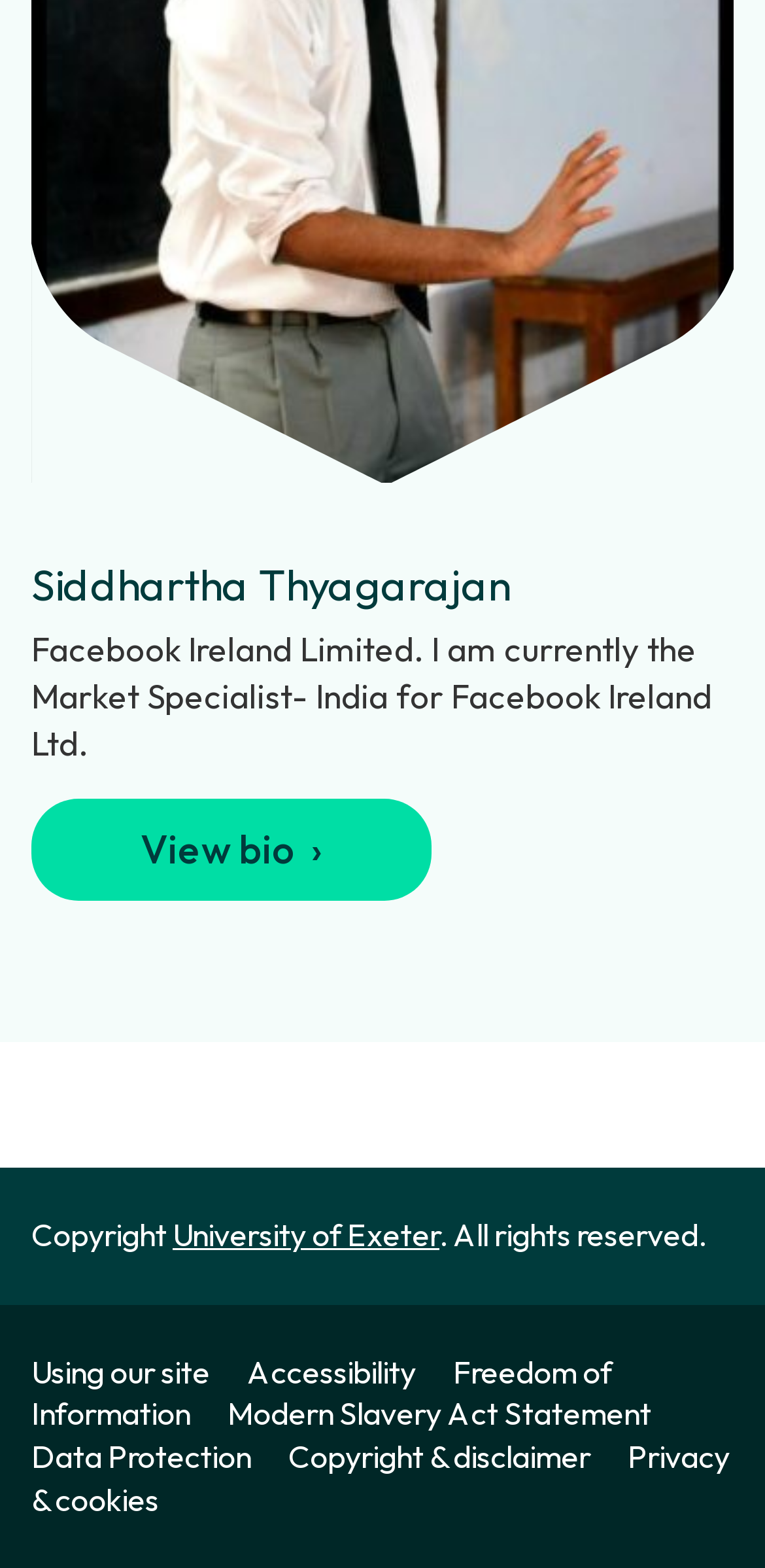Please identify the bounding box coordinates of the area I need to click to accomplish the following instruction: "Read about Data Protection".

[0.041, 0.916, 0.369, 0.941]